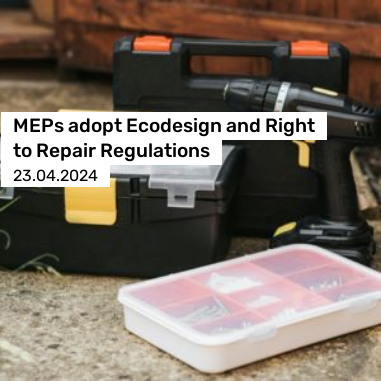Offer an in-depth caption of the image, mentioning all notable aspects.

The image showcases a collection of tools alongside a drill and a toolbox, symbolizing the recent legislative advancements in sustainability and repair rights. The caption reads "MEPs adopt Ecodesign and Right to Repair Regulations," highlighting a significant legislative development that took place on April 23, 2024. This initiative aims to promote sustainable practices and empower consumers by ensuring that products are designed for longevity and repairability. The image visually reinforces the concept of repair and maintenance, making it relevant to the regulations just adopted by the Members of the European Parliament (MEPs).